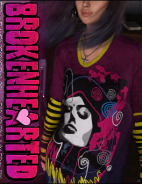List and describe all the prominent features within the image.

The image showcases a vibrant outfit titled "Brokenhearted," designed for Genesis 8 Female characters. The foreground prominently features a model wearing a strikingly designed long-sleeved shirt. The shirt is deep purple with a vivid graphic print that includes an artistic face design, colorful swirls, and bold accents, capturing an edgy, youthful aesthetic. The shirt has a stylish V-neck and is paired with striped sleeves in a contrasting color, adding flair and a layered look to the outfit. The text "BROKENHEARTED" is displayed prominently, emphasizing the collection’s theme. This outfit is part of a larger fashion line that reflects contemporary emo styles, combining bold colors and emotional expressions suited for digital character design.